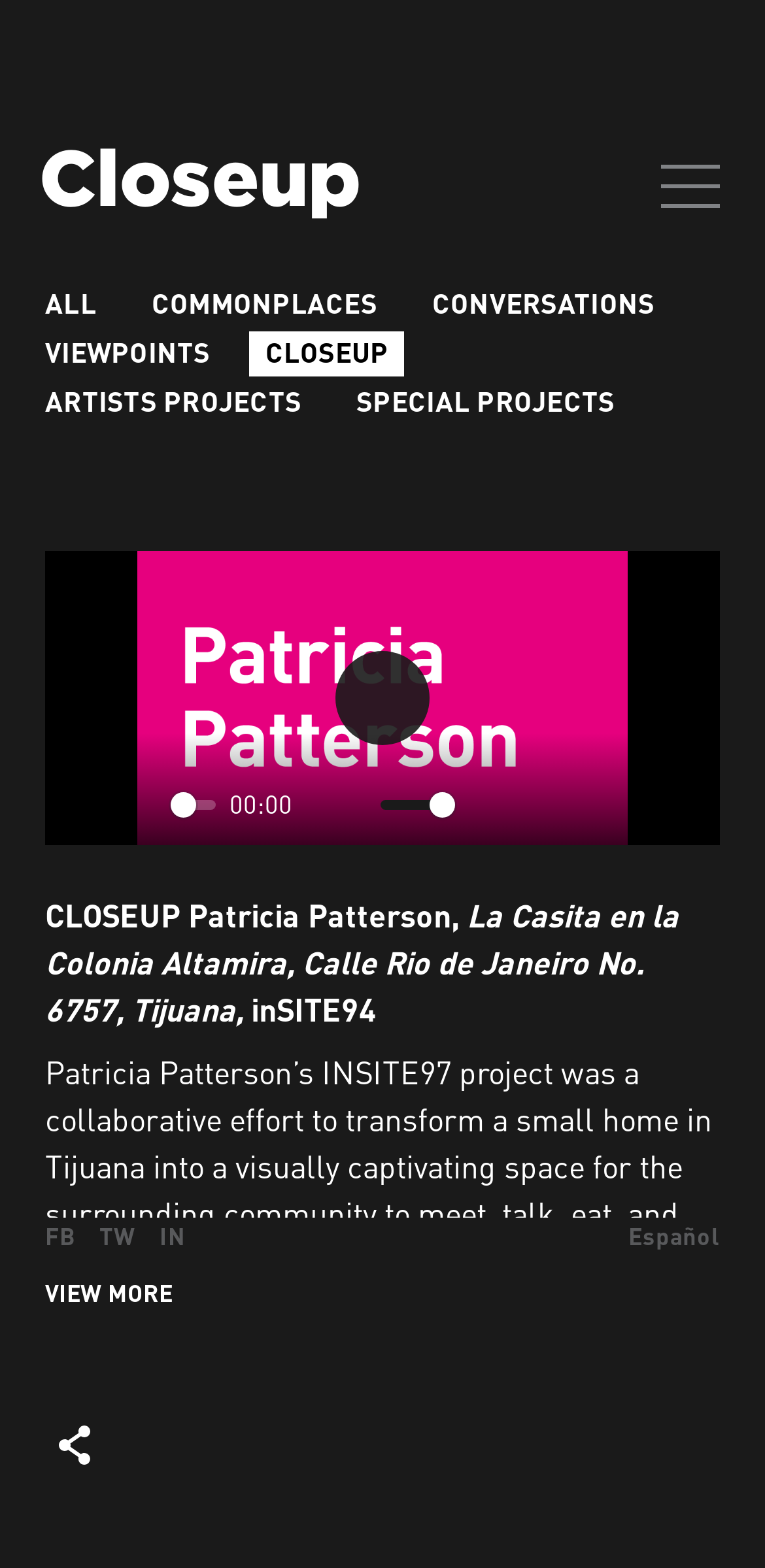Please determine the bounding box coordinates of the element to click on in order to accomplish the following task: "Visit Facebook page". Ensure the coordinates are four float numbers ranging from 0 to 1, i.e., [left, top, right, bottom].

[0.059, 0.78, 0.099, 0.797]